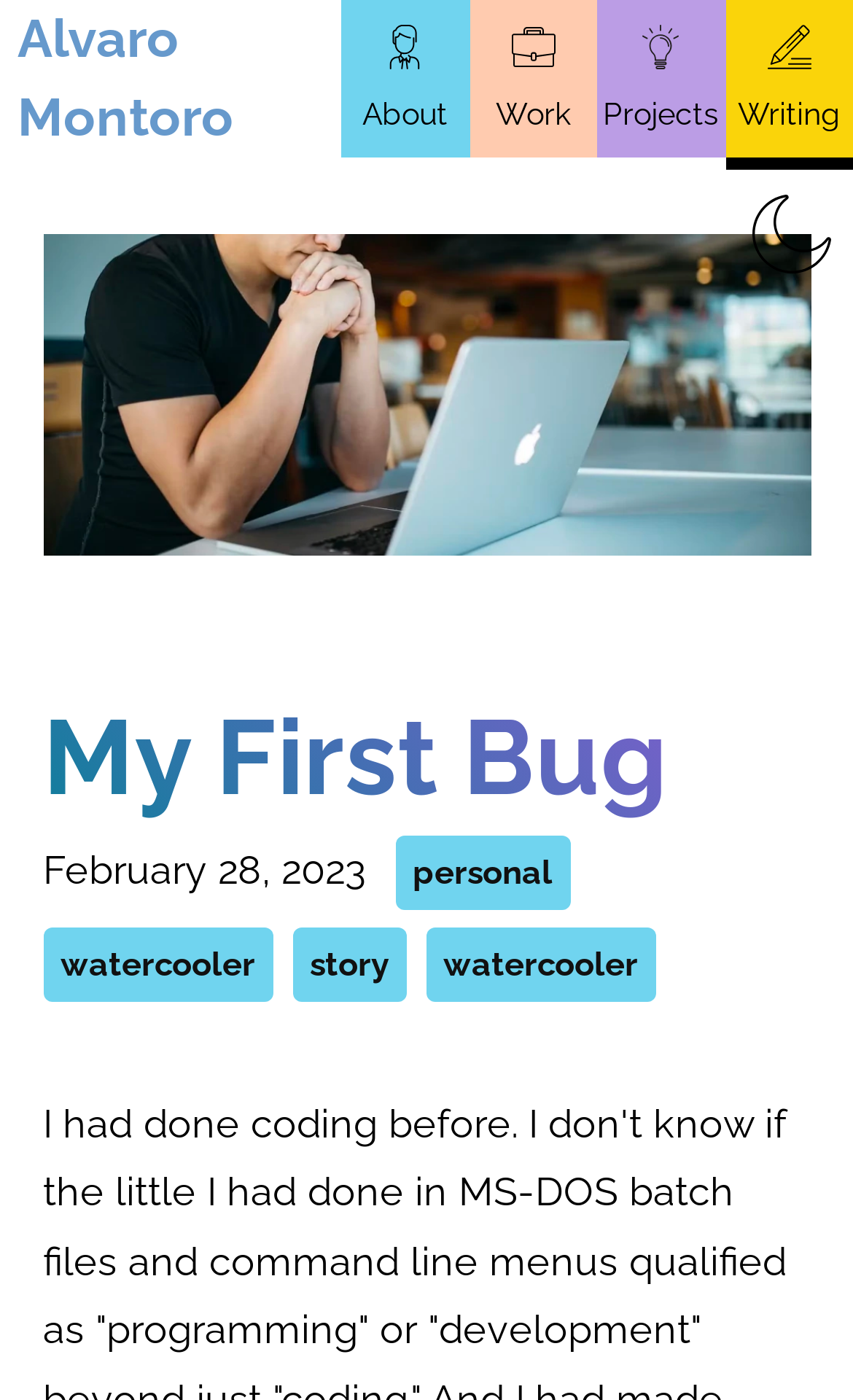Provide the bounding box coordinates of the UI element that matches the description: "Skip to main content".

[0.021, 0.012, 0.044, 0.027]